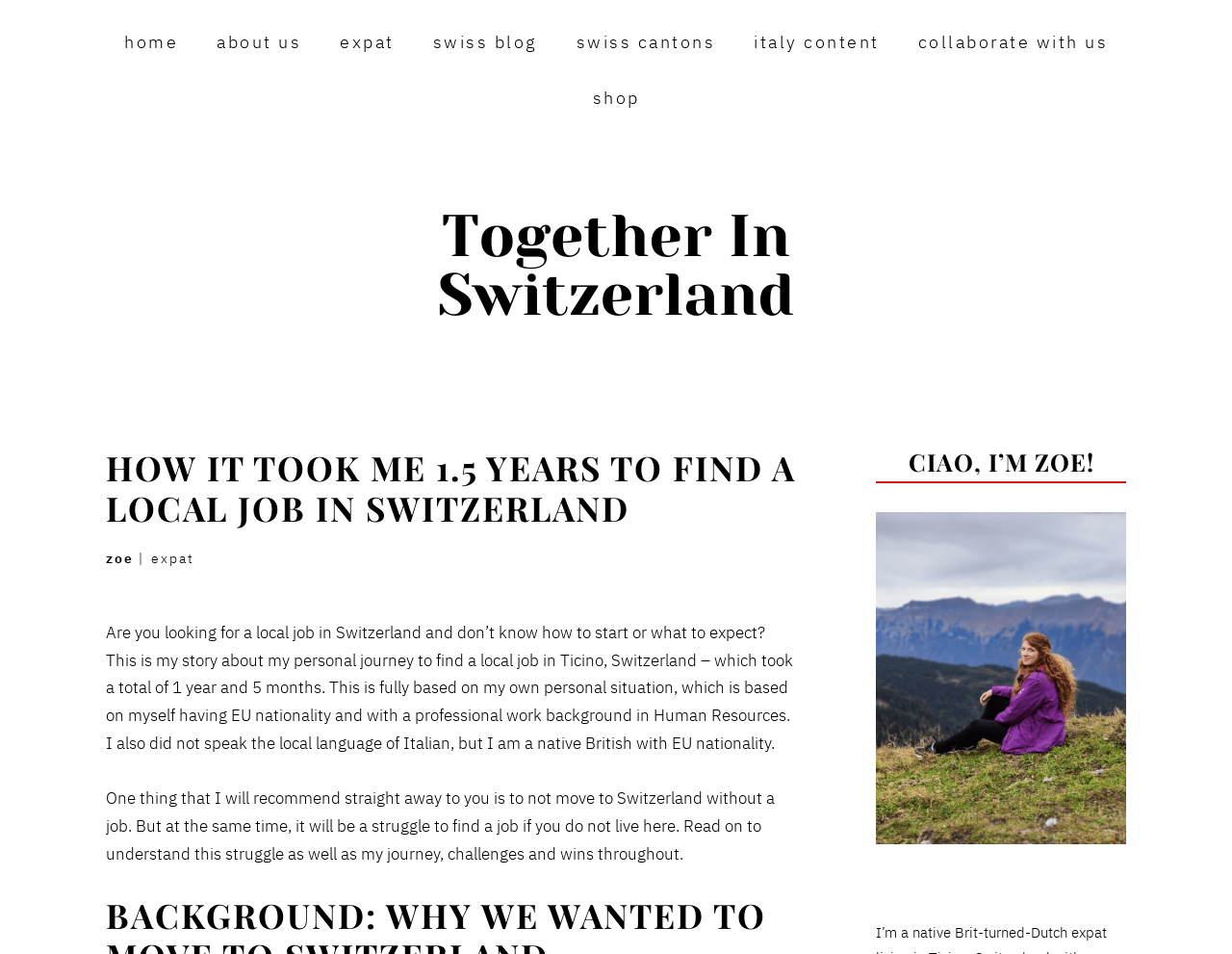Please pinpoint the bounding box coordinates for the region I should click to adhere to this instruction: "view the Swiss blog".

[0.351, 0.035, 0.436, 0.064]